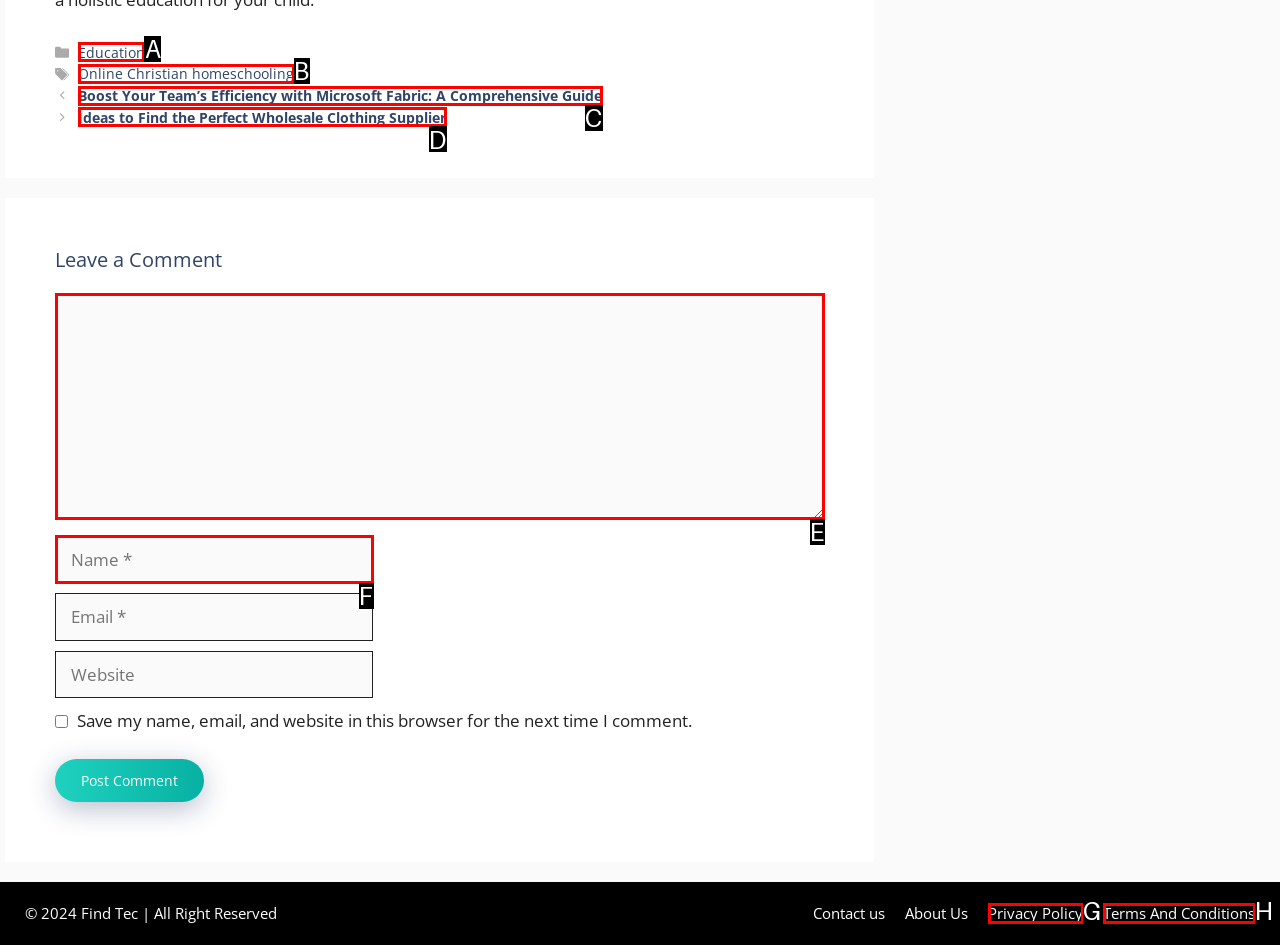Which UI element's letter should be clicked to achieve the task: Click on the 'Education' category
Provide the letter of the correct choice directly.

A